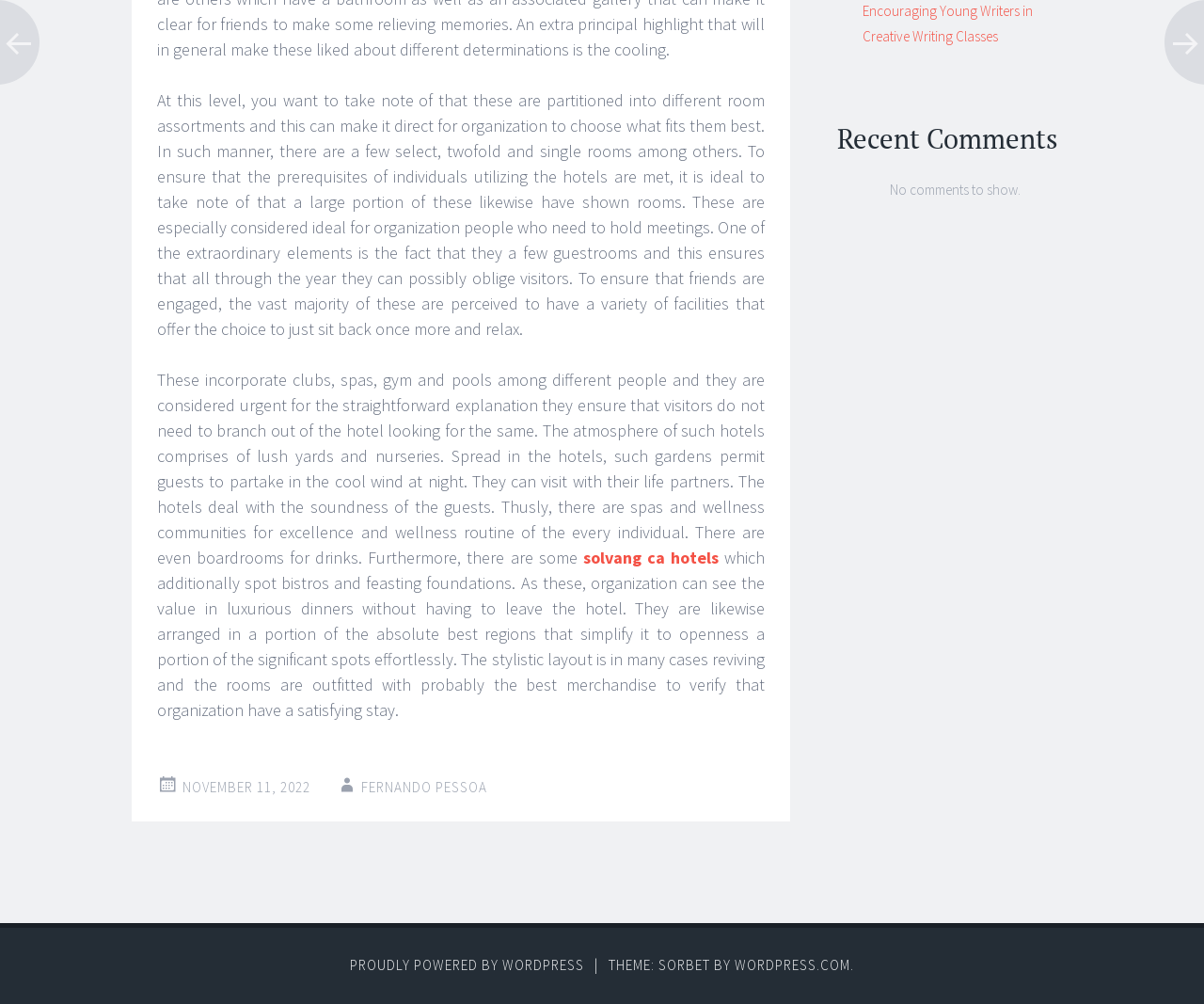Please specify the bounding box coordinates in the format (top-left x, top-left y, bottom-right x, bottom-right y), with all values as floating point numbers between 0 and 1. Identify the bounding box of the UI element described by: WordPress.com

[0.61, 0.952, 0.706, 0.97]